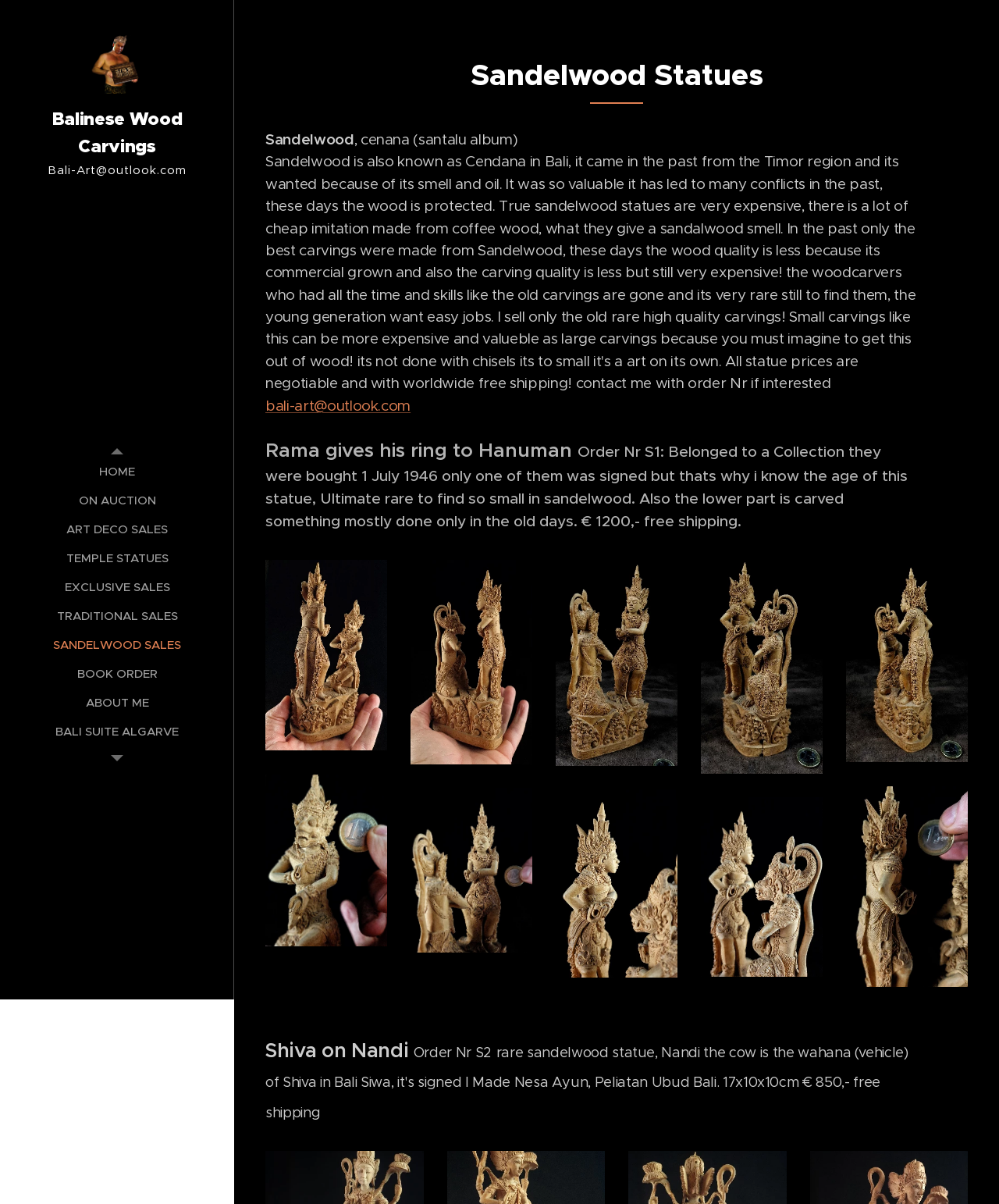What is the material of the statues?
Provide a concise answer using a single word or phrase based on the image.

Sandelwood